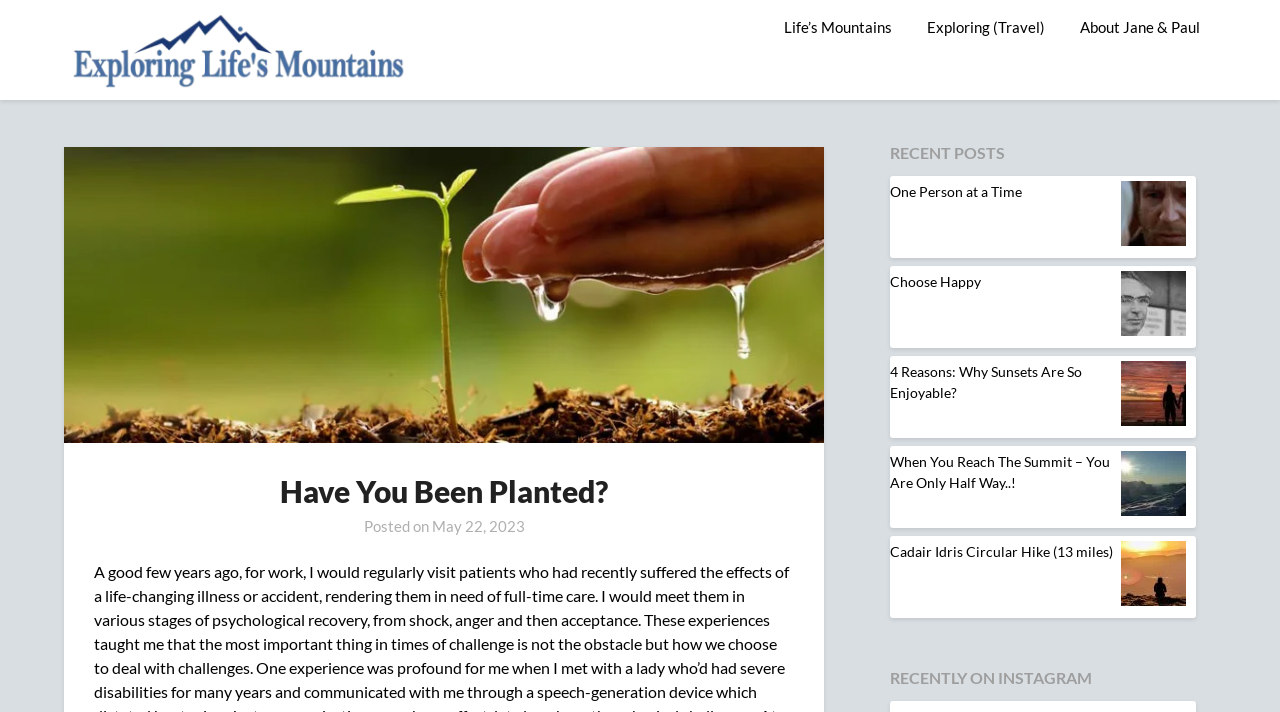Provide an in-depth caption for the webpage.

The webpage is a blog or personal website focused on exploring life's mountains, with a title "Have You Been Planted? – Exploring Life's Mountains". At the top, there is a link "Exploring Life's Mountains" accompanied by an image with the same name. 

On the top right, there are three links: "Life’s Mountains", "Exploring (Travel)", and "About Jane & Paul". Below these links, there is a header section with a heading "Have You Been Planted?" followed by a posted date "May 22, 2023". 

The main content of the webpage is divided into two sections. The first section is titled "RECENT POSTS" and features five recent blog posts, each with a heading, an image, and a link to the post. The posts are arranged vertically, with the most recent one at the top. The headings of the posts are "One Person at a Time", "Choose Happy", "4 Reasons: Why Sunsets Are So Enjoyable?", "When You Reach The Summit – You Are Only Half Way..!", and "Cadair Idris Circular Hike (13 miles)".

The second section is titled "RECENTLY ON INSTAGRAM" and is located at the bottom of the webpage.